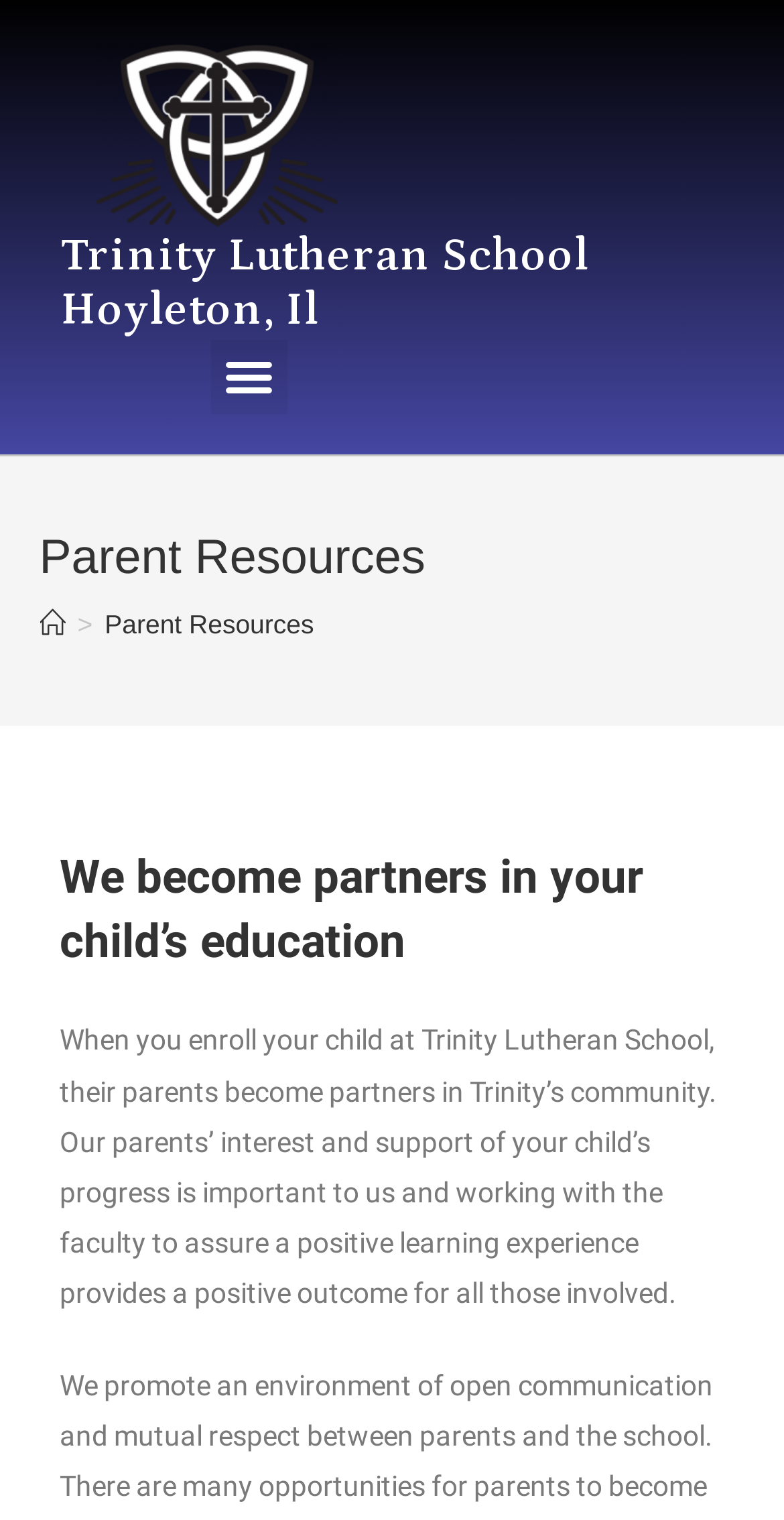Using the information shown in the image, answer the question with as much detail as possible: What is the name of the school?

The name of the school can be found in the heading element 'Trinity Lutheran School Hoyleton, Il' which is located at the top of the webpage, indicating that the webpage is related to Trinity Lutheran School.